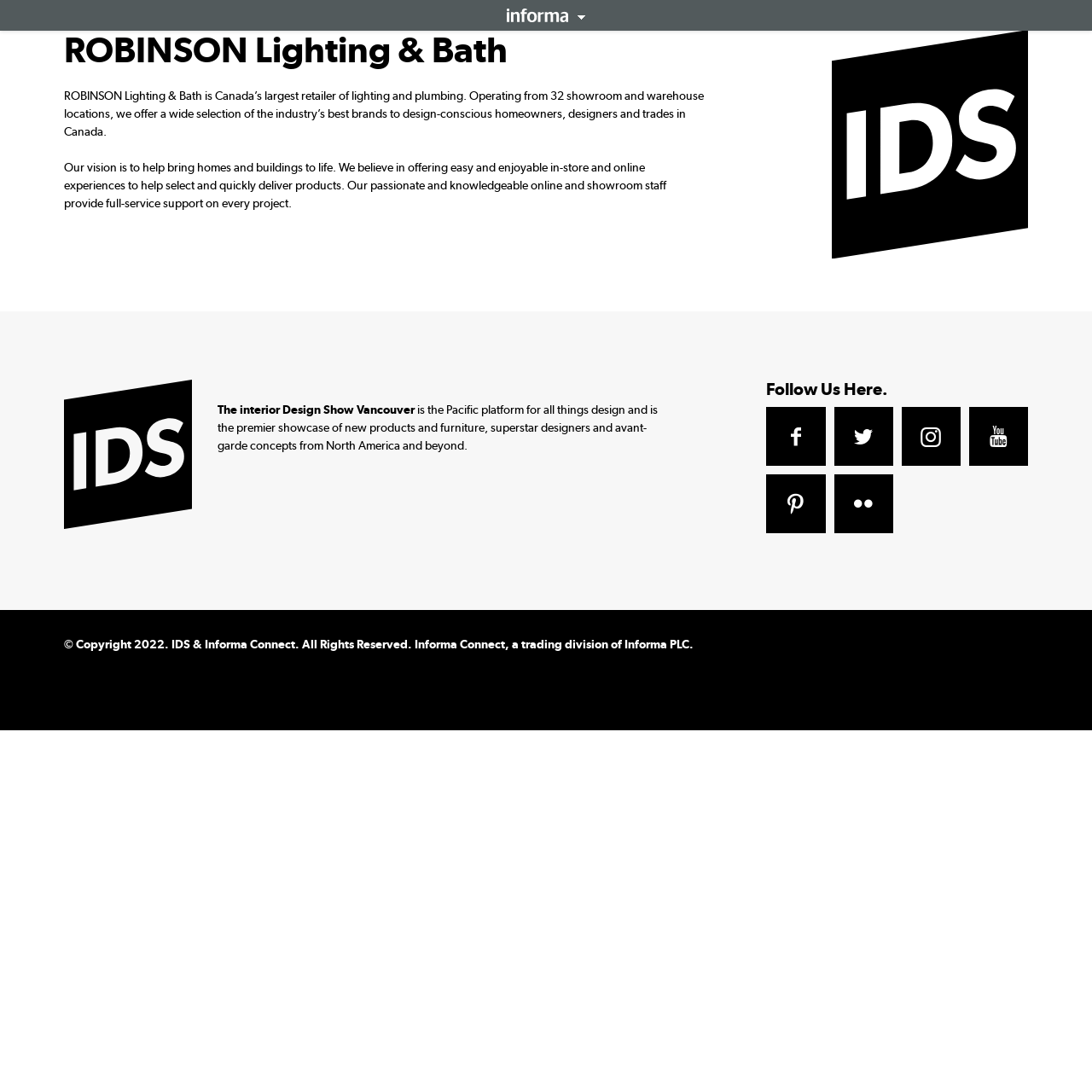Please predict the bounding box coordinates (top-left x, top-left y, bottom-right x, bottom-right y) for the UI element in the screenshot that fits the description: Twitter

[0.764, 0.373, 0.818, 0.427]